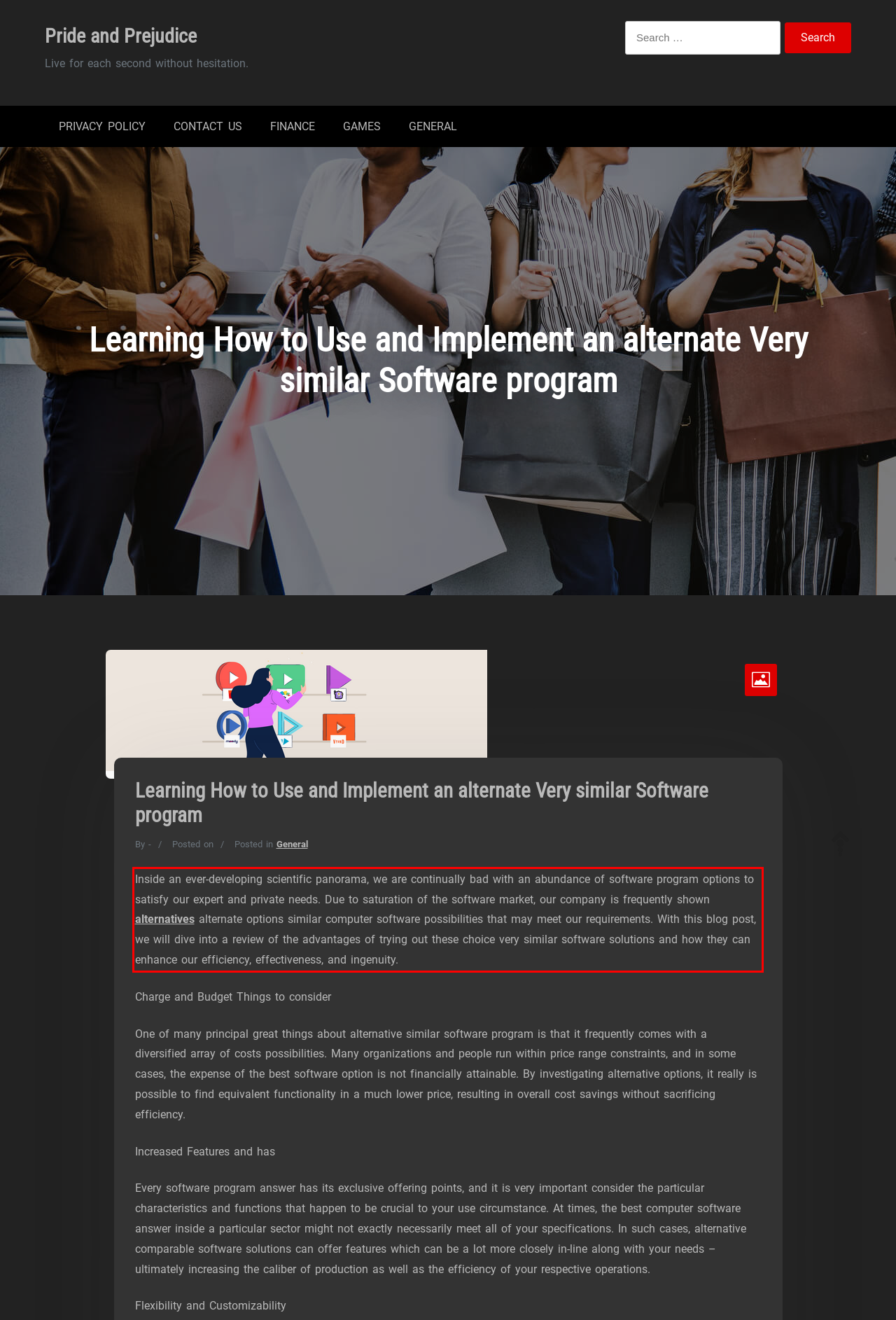You are given a screenshot of a webpage with a UI element highlighted by a red bounding box. Please perform OCR on the text content within this red bounding box.

Inside an ever-developing scientific panorama, we are continually bad with an abundance of software program options to satisfy our expert and private needs. Due to saturation of the software market, our company is frequently shown alternatives alternate options similar computer software possibilities that may meet our requirements. With this blog post, we will dive into a review of the advantages of trying out these choice very similar software solutions and how they can enhance our efficiency, effectiveness, and ingenuity.